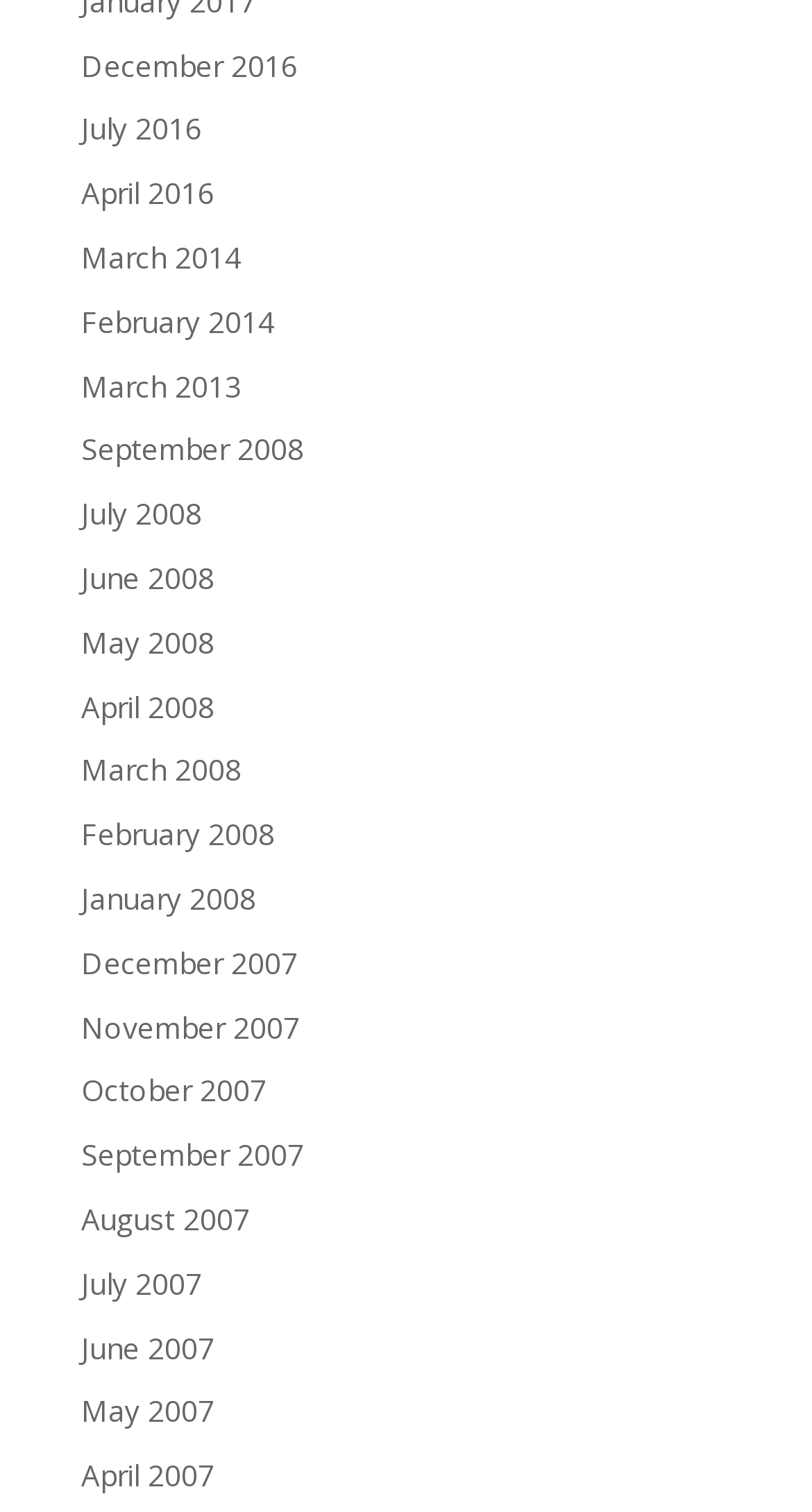Please indicate the bounding box coordinates of the element's region to be clicked to achieve the instruction: "view April 2007". Provide the coordinates as four float numbers between 0 and 1, i.e., [left, top, right, bottom].

[0.1, 0.963, 0.264, 0.989]